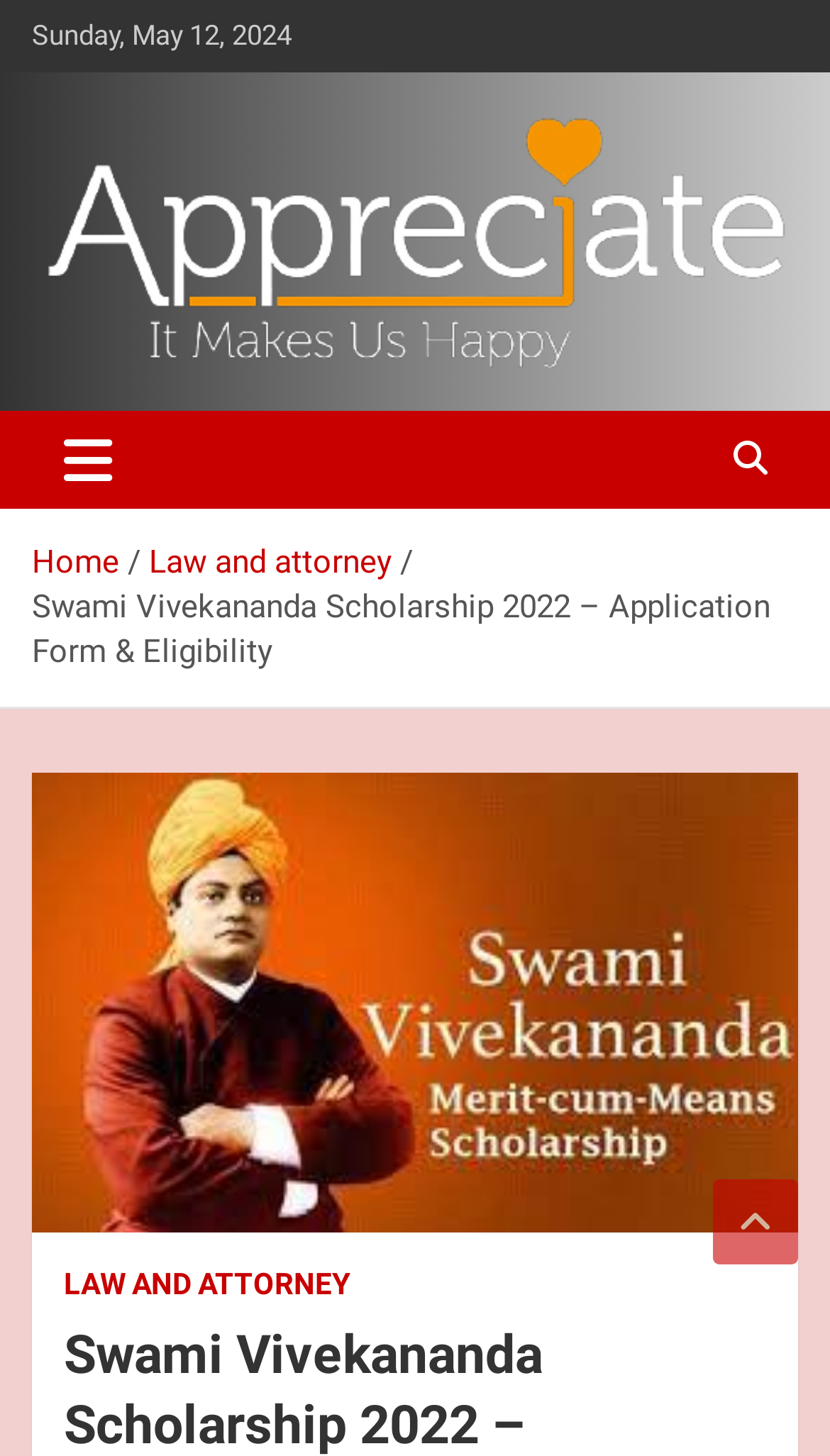Determine the bounding box coordinates for the UI element matching this description: "Law and attorney".

[0.179, 0.372, 0.472, 0.398]